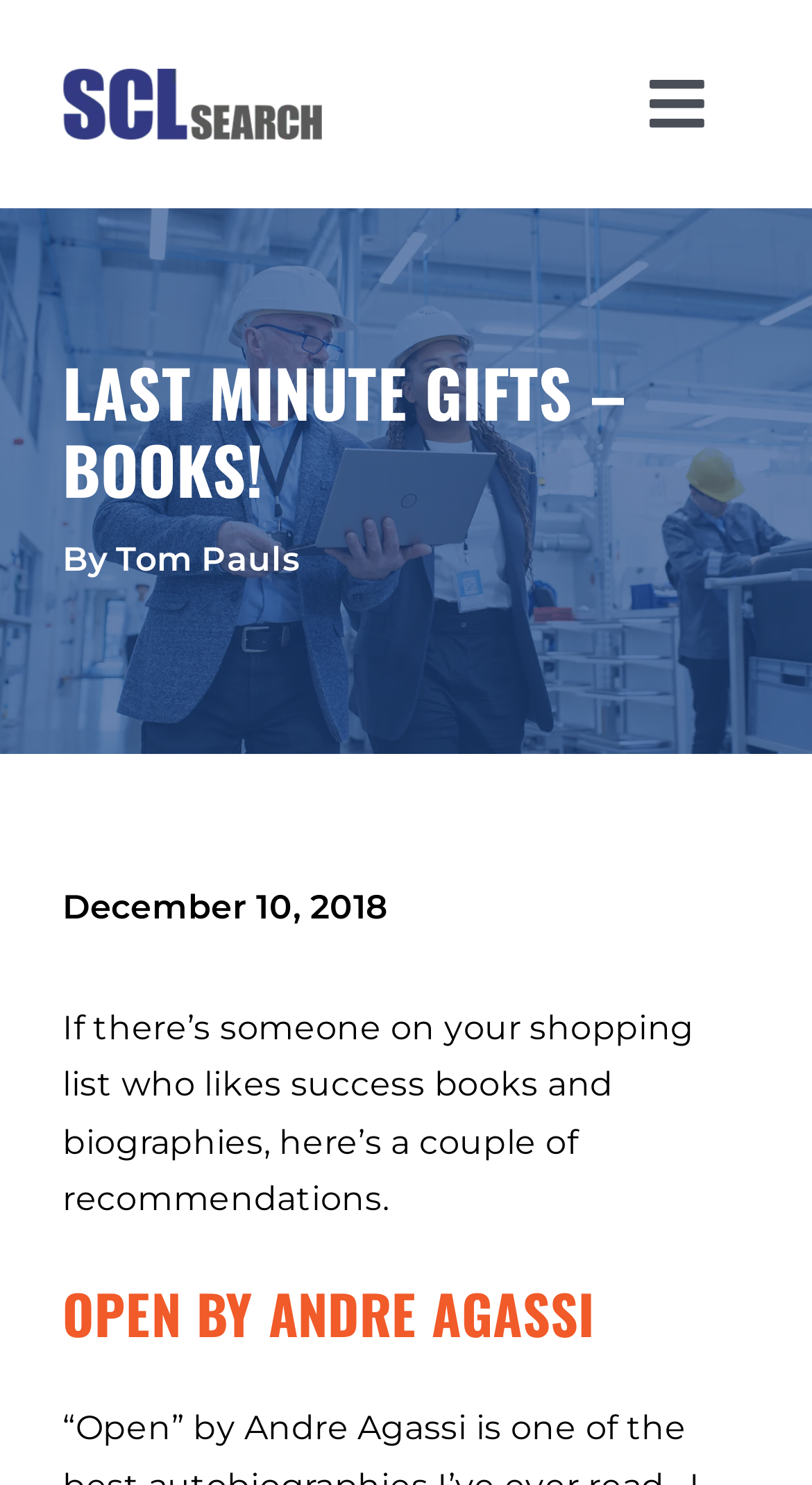What is the date of the article?
Answer the question with detailed information derived from the image.

I found the date of the article by looking at the static text element 'December 10, 2018' which is located below the author's name.